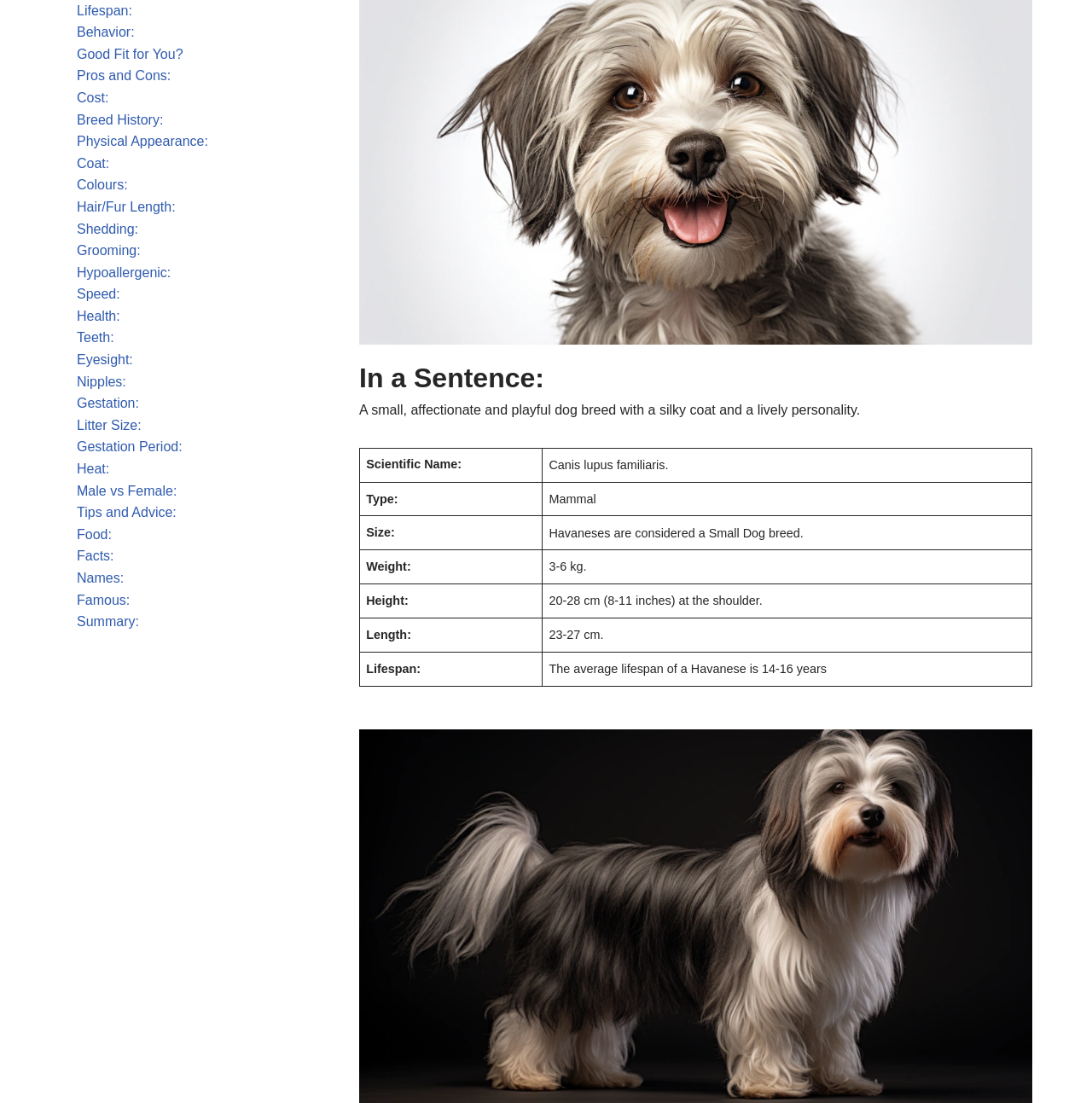Bounding box coordinates should be provided in the format (top-left x, top-left y, bottom-right x, bottom-right y) with all values between 0 and 1. Identify the bounding box for this UI element: parent_node: Coachman's Eden

None